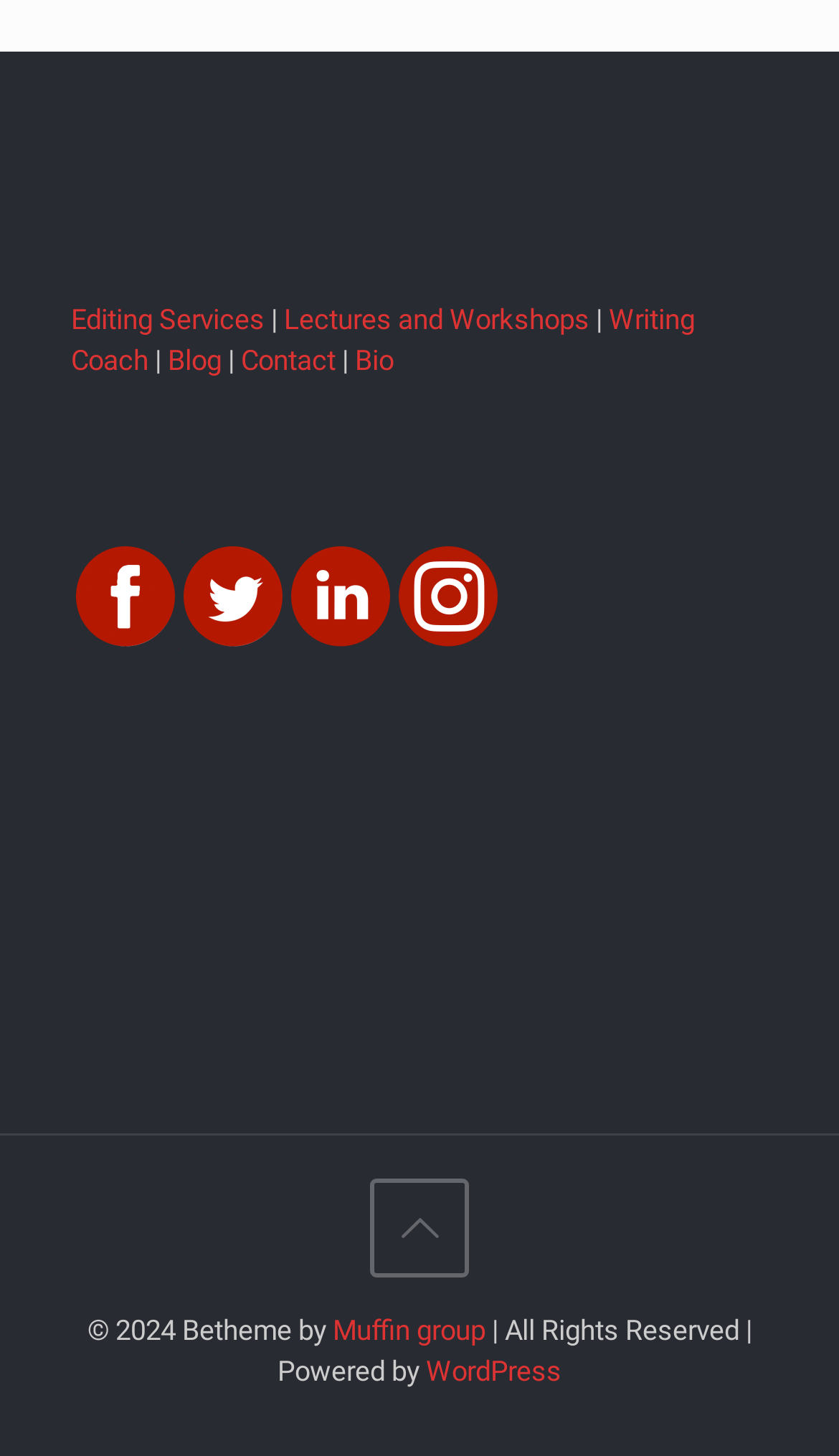How many images are there in the second section?
Answer the question in as much detail as possible.

In the second section, I found four links with images, each with a bounding box coordinate, indicating that there are four images in this section.